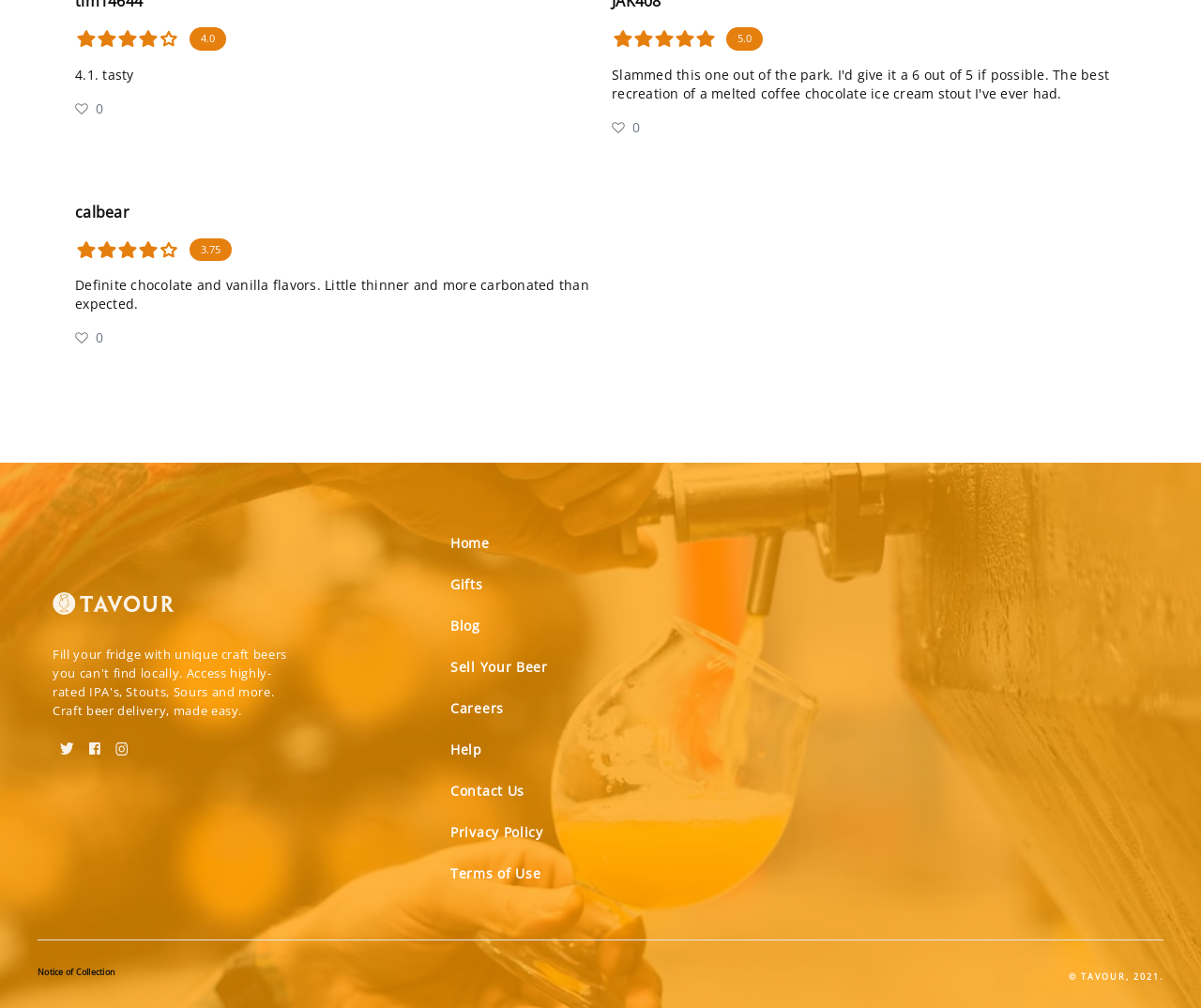Show the bounding box coordinates of the element that should be clicked to complete the task: "click the Instagram logo".

[0.09, 0.729, 0.113, 0.744]